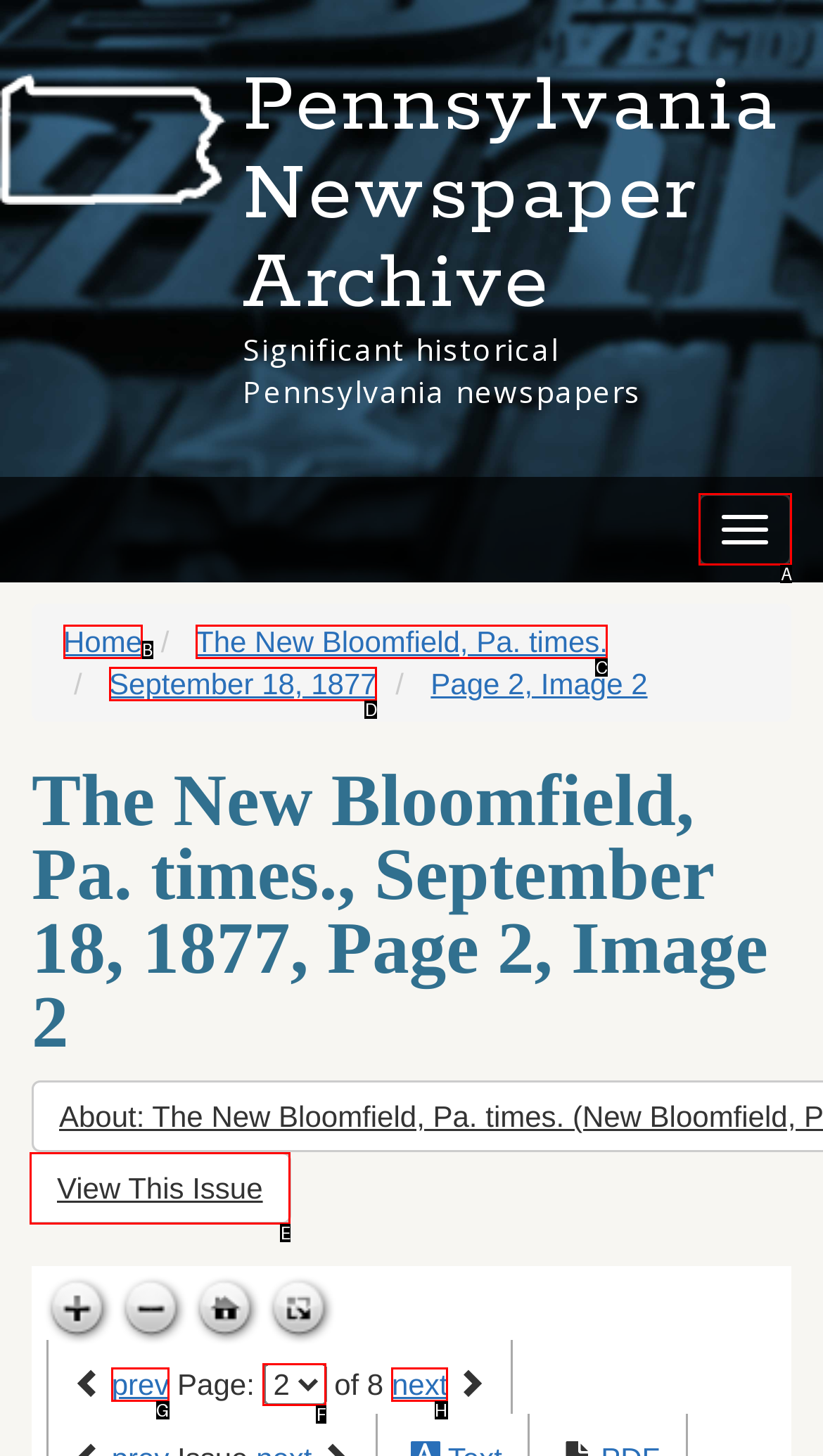Which option should I select to accomplish the task: Toggle navigation? Respond with the corresponding letter from the given choices.

A